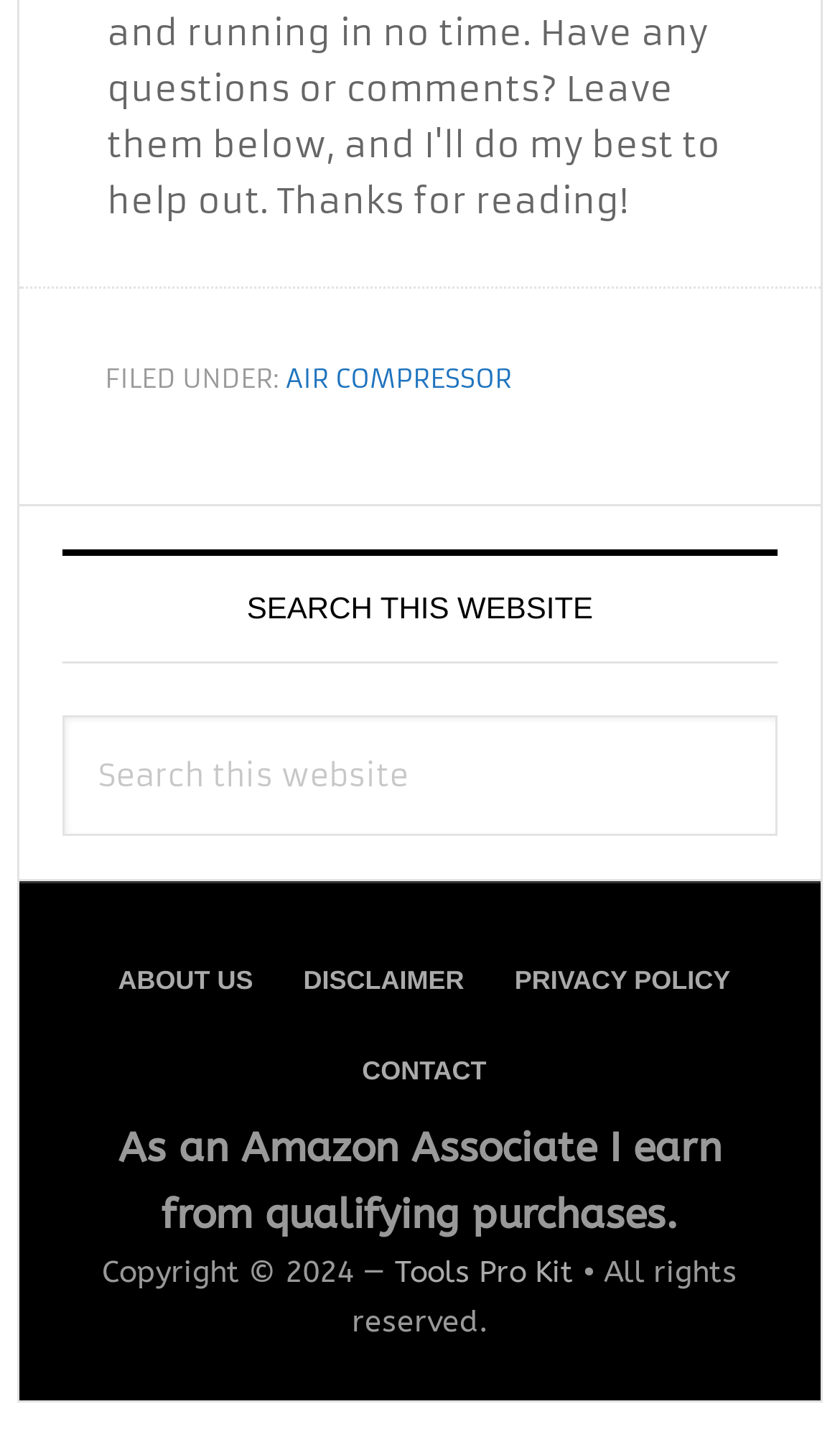Return the bounding box coordinates of the UI element that corresponds to this description: "Tools Pro Kit". The coordinates must be given as four float numbers in the range of 0 and 1, [left, top, right, bottom].

[0.47, 0.873, 0.683, 0.898]